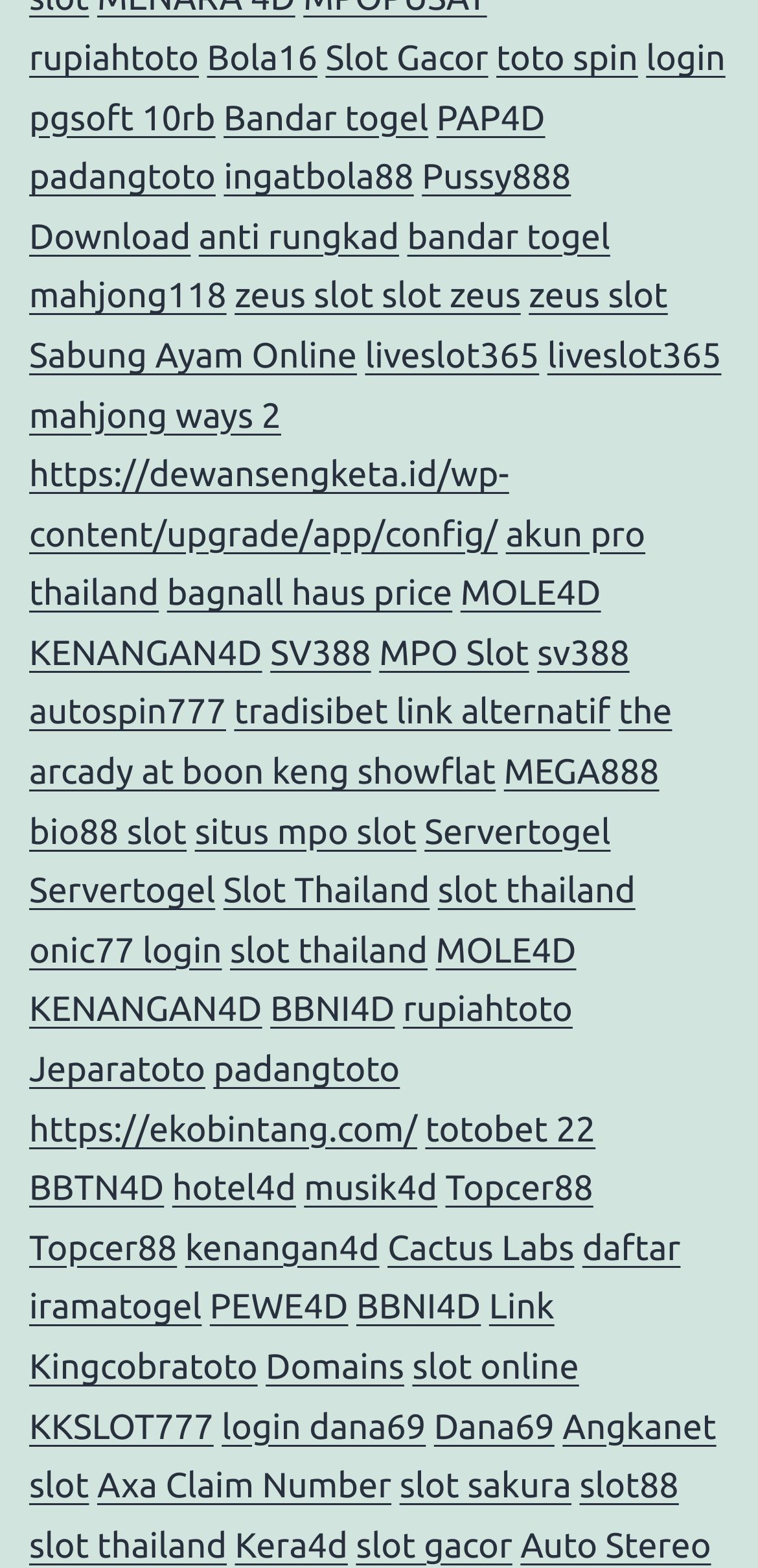Identify the bounding box coordinates of the clickable region necessary to fulfill the following instruction: "Explore 'Sabung Ayam Online'". The bounding box coordinates should be four float numbers between 0 and 1, i.e., [left, top, right, bottom].

[0.038, 0.214, 0.471, 0.239]